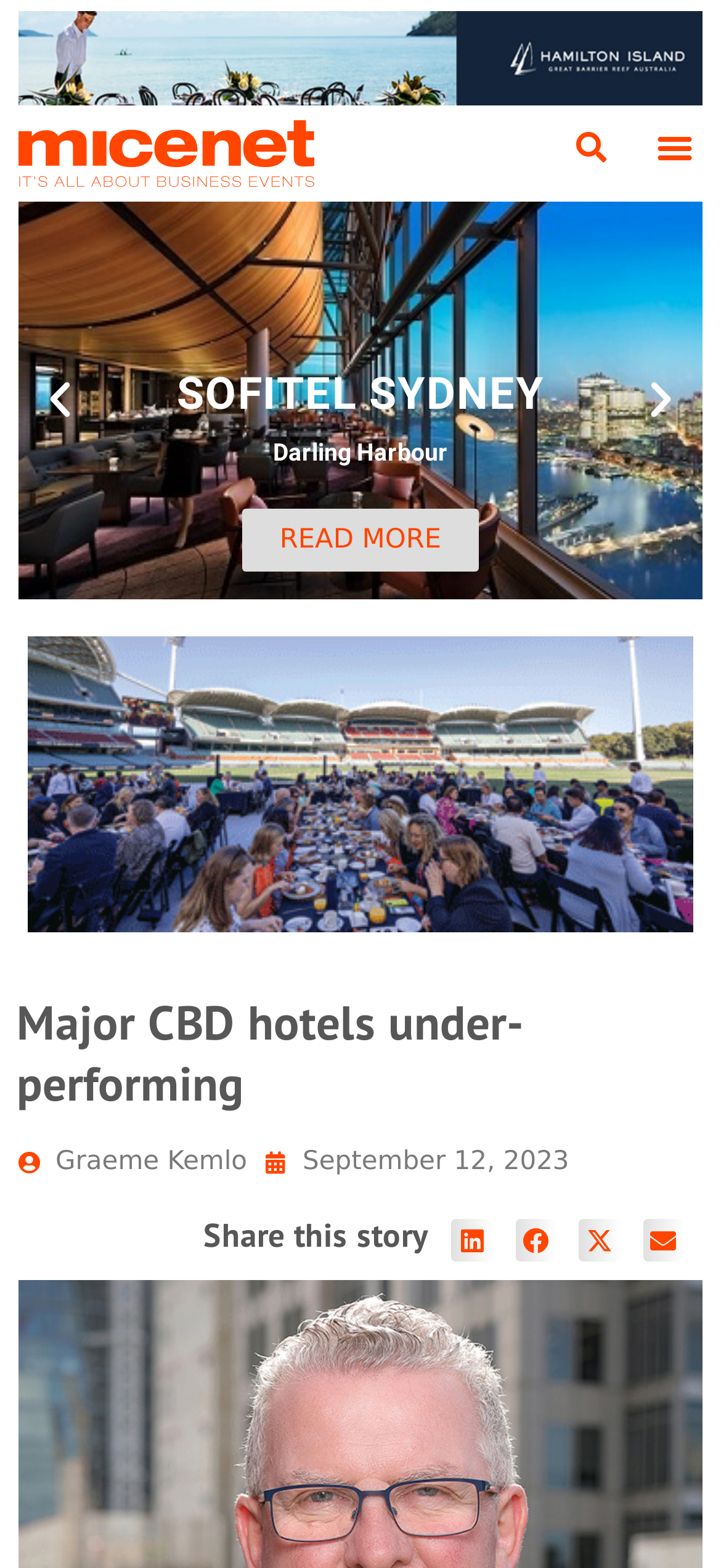Can you locate the main headline on this webpage and provide its text content?

Major CBD hotels under-performing